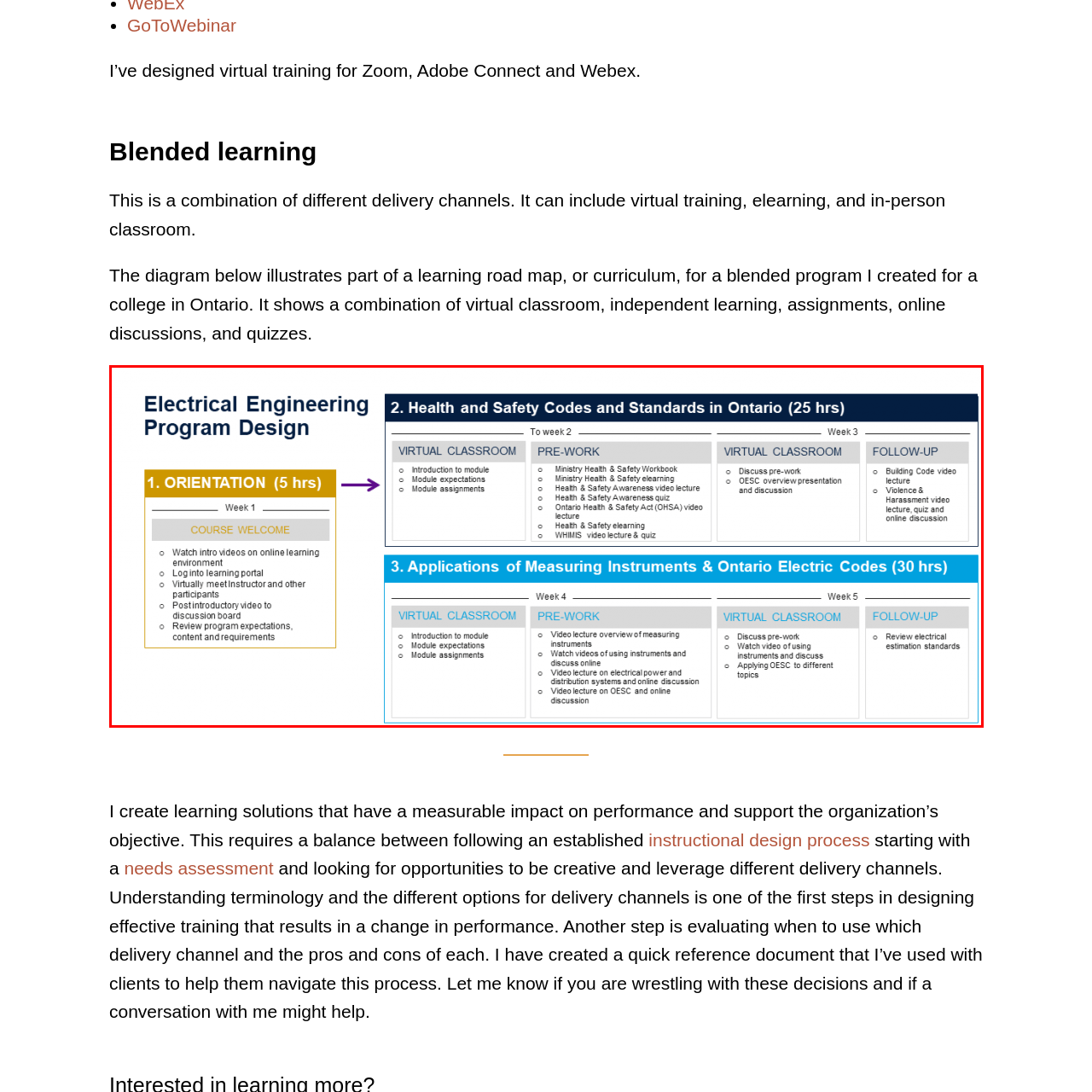Generate a detailed description of the content found inside the red-outlined section of the image.

The image illustrates a detailed curriculum layout for an Electrical Engineering program design, categorized into various sections representing the course structure. The first section, "Orientation," covers foundational topics over five hours, focusing on the online learning environment and participant engagement. The following sections delve into specific subjects, including "Health and Safety Codes and Standards in Ontario," spanning two weeks with activities in virtual classrooms, pre-work, and follow-up discussions. This curriculum emphasizes interactive learning through modules, video lectures, and assessments, ensuring comprehensive coverage of essential engineering standards and practices. The visual aids guide students through their weekly learning objectives, assignments, and expectations, fostering a structured educational experience.